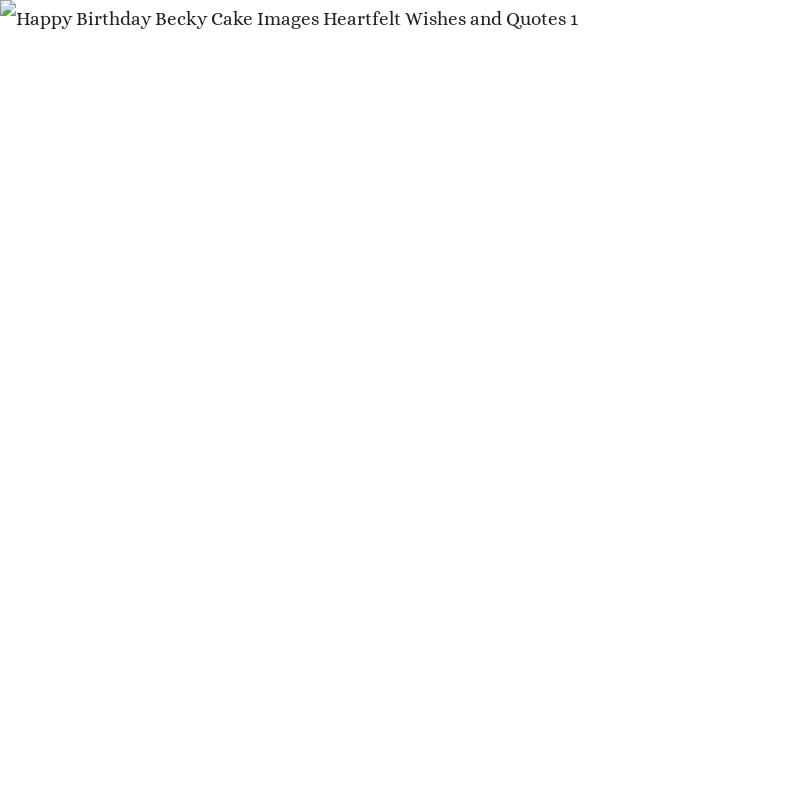What is the purpose of the image?
Provide a comprehensive and detailed answer to the question.

The image is designed to express heartfelt sentiments and joy on a special occasion, making it perfect for sharing among friends and family to convey warm birthday wishes.